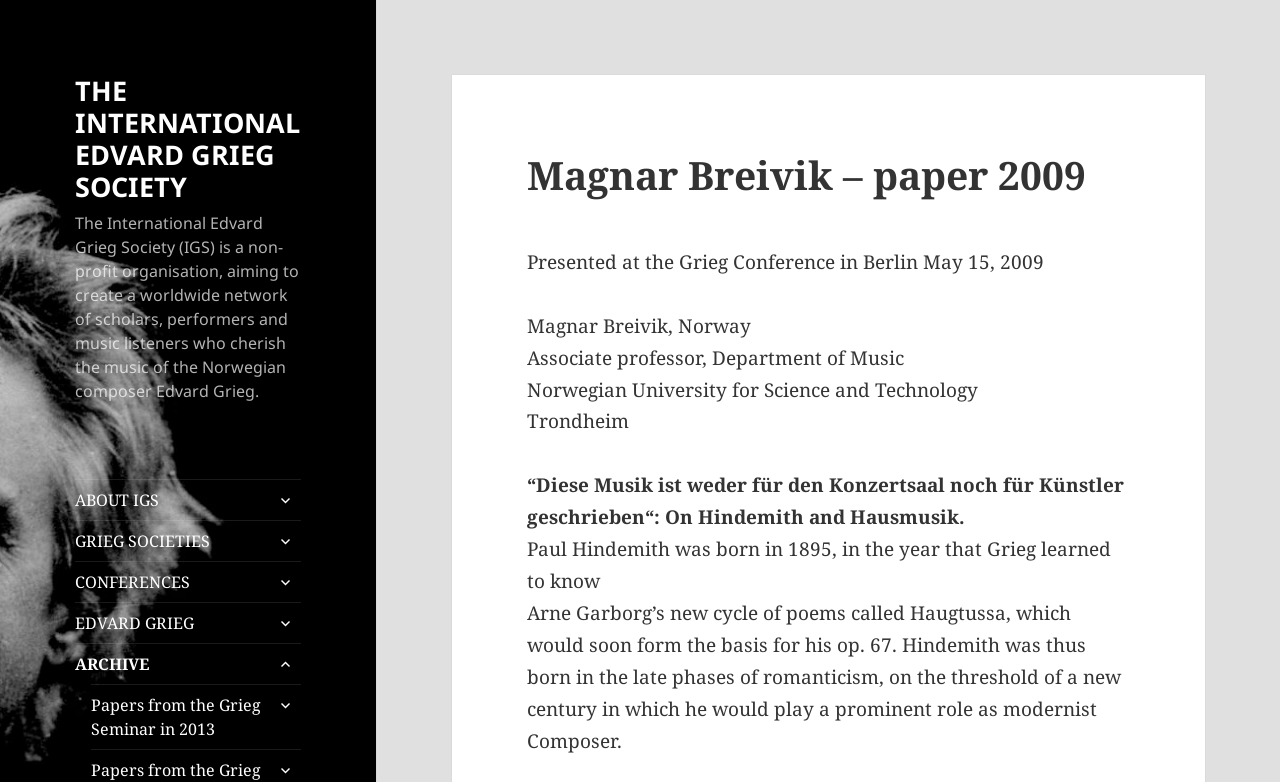Determine the bounding box coordinates of the clickable region to execute the instruction: "Read Magnar Breivik’s paper 2009". The coordinates should be four float numbers between 0 and 1, denoted as [left, top, right, bottom].

[0.412, 0.193, 0.882, 0.254]